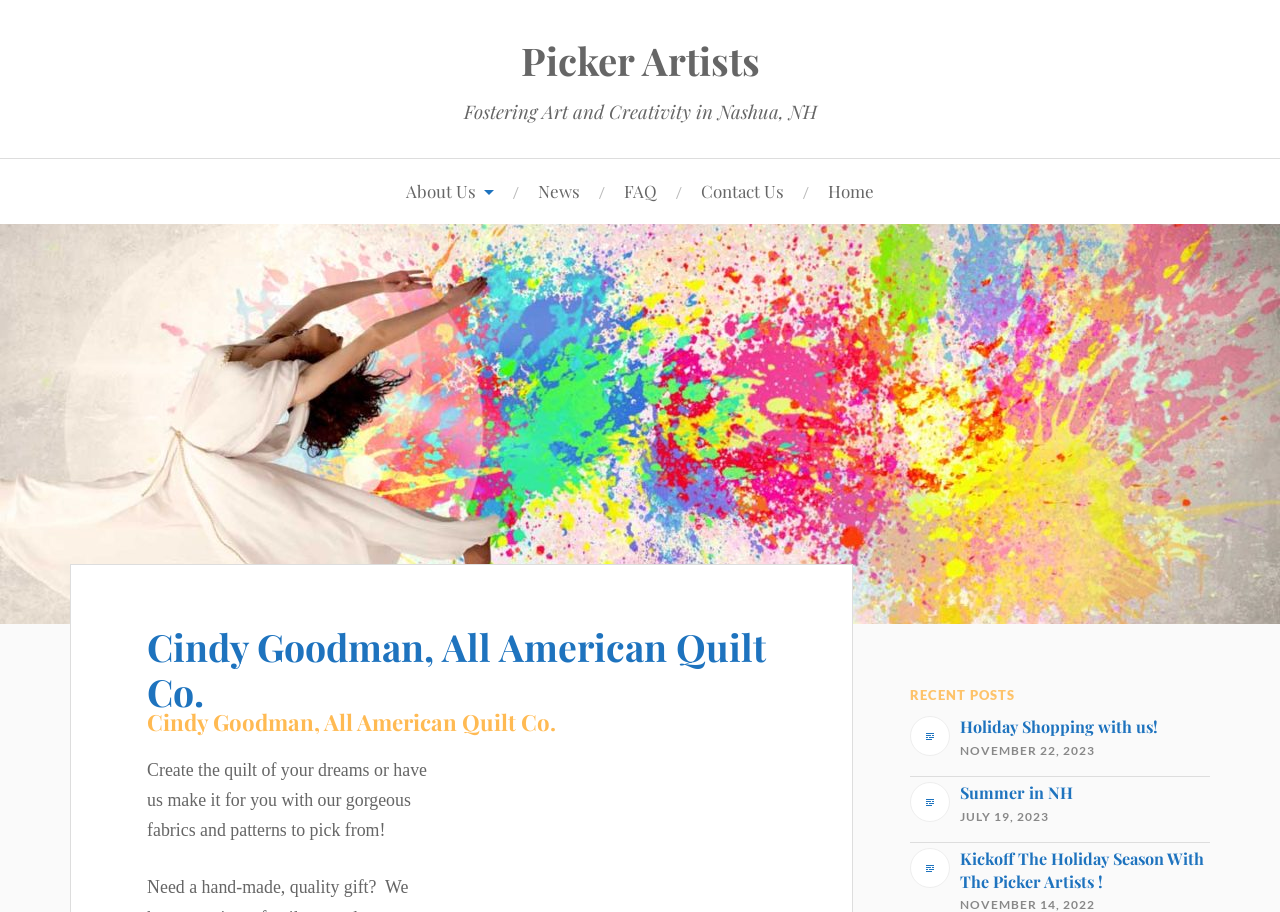Give a succinct answer to this question in a single word or phrase: 
What is the location of the company?

Nashua, NH